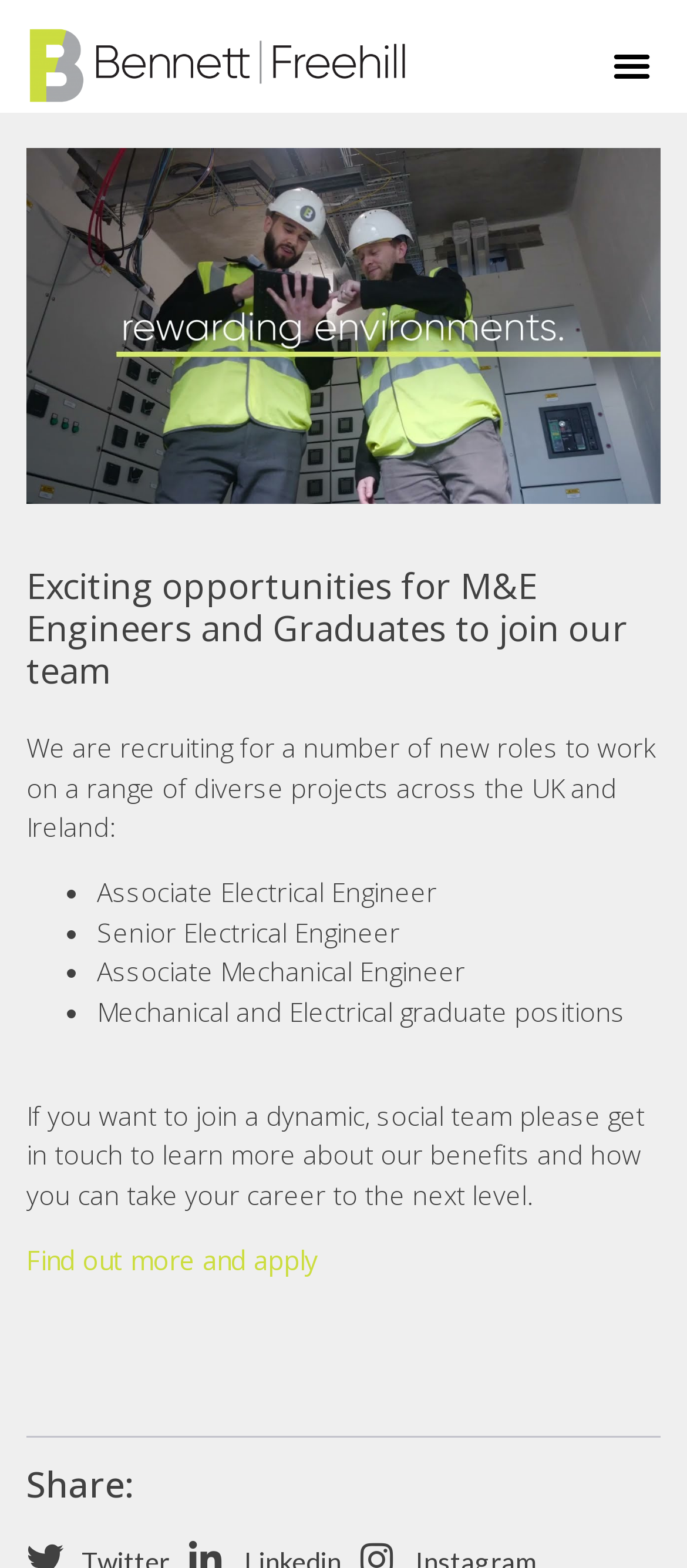What is the call-to-action for interested candidates?
Please use the image to deliver a detailed and complete answer.

The webpage provides a clear call-to-action for interested candidates, which is to 'Find out more and apply'. This is a link that allows candidates to learn more about the benefits and application process.